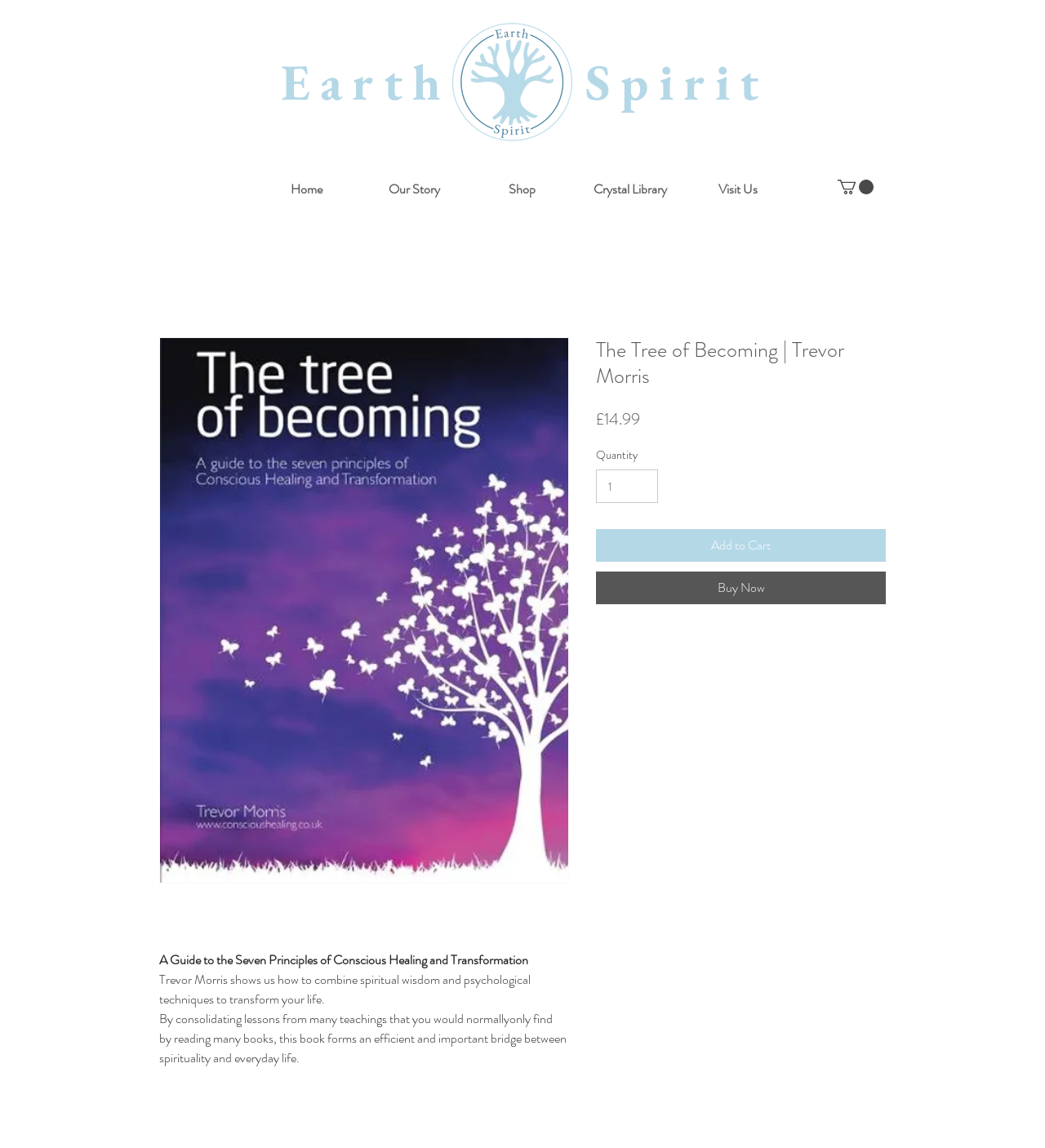Please find and report the bounding box coordinates of the element to click in order to perform the following action: "Buy Now". The coordinates should be expressed as four float numbers between 0 and 1, in the format [left, top, right, bottom].

[0.57, 0.498, 0.848, 0.526]